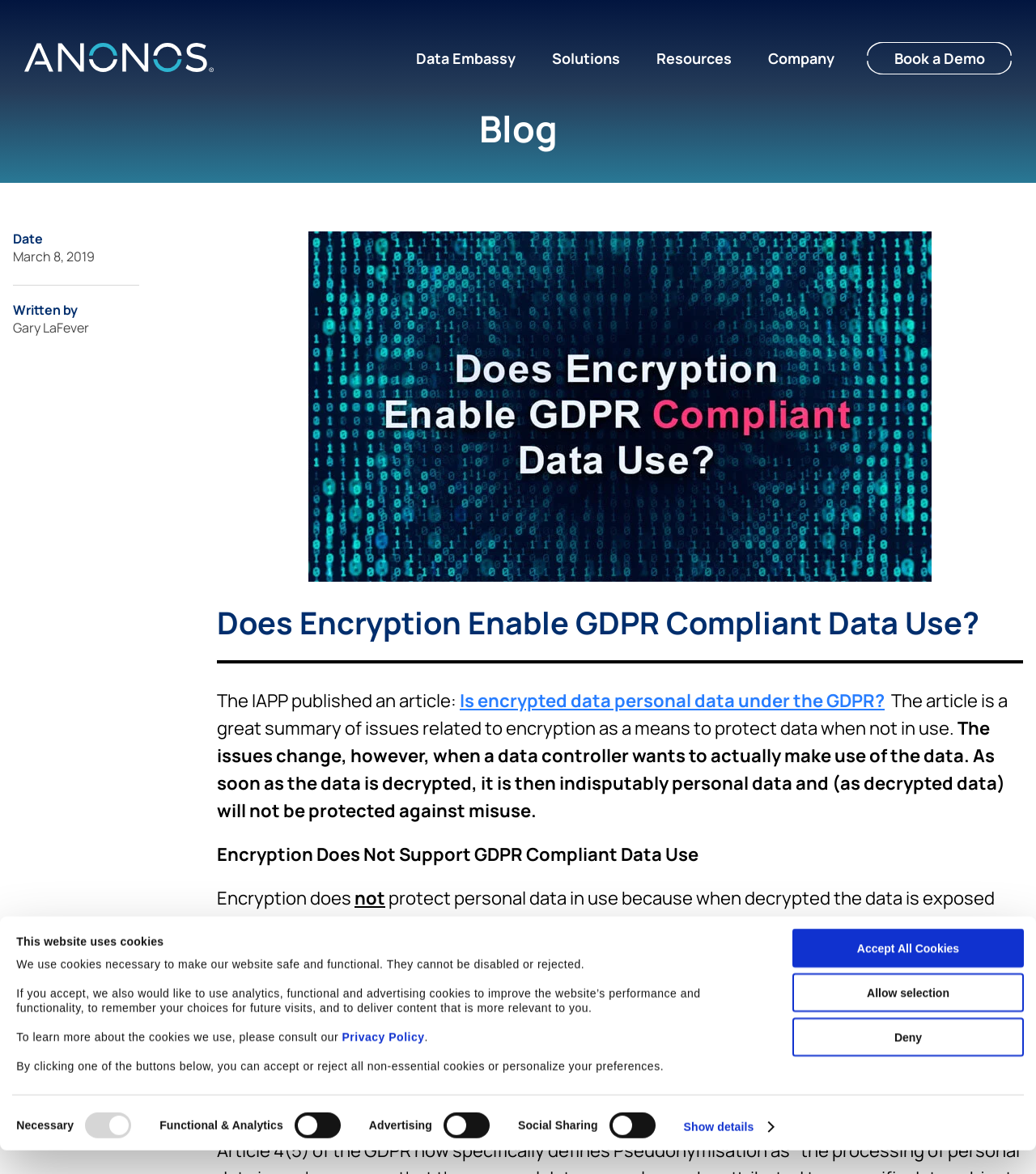Kindly provide the bounding box coordinates of the section you need to click on to fulfill the given instruction: "Click NATILUXIA logo".

None